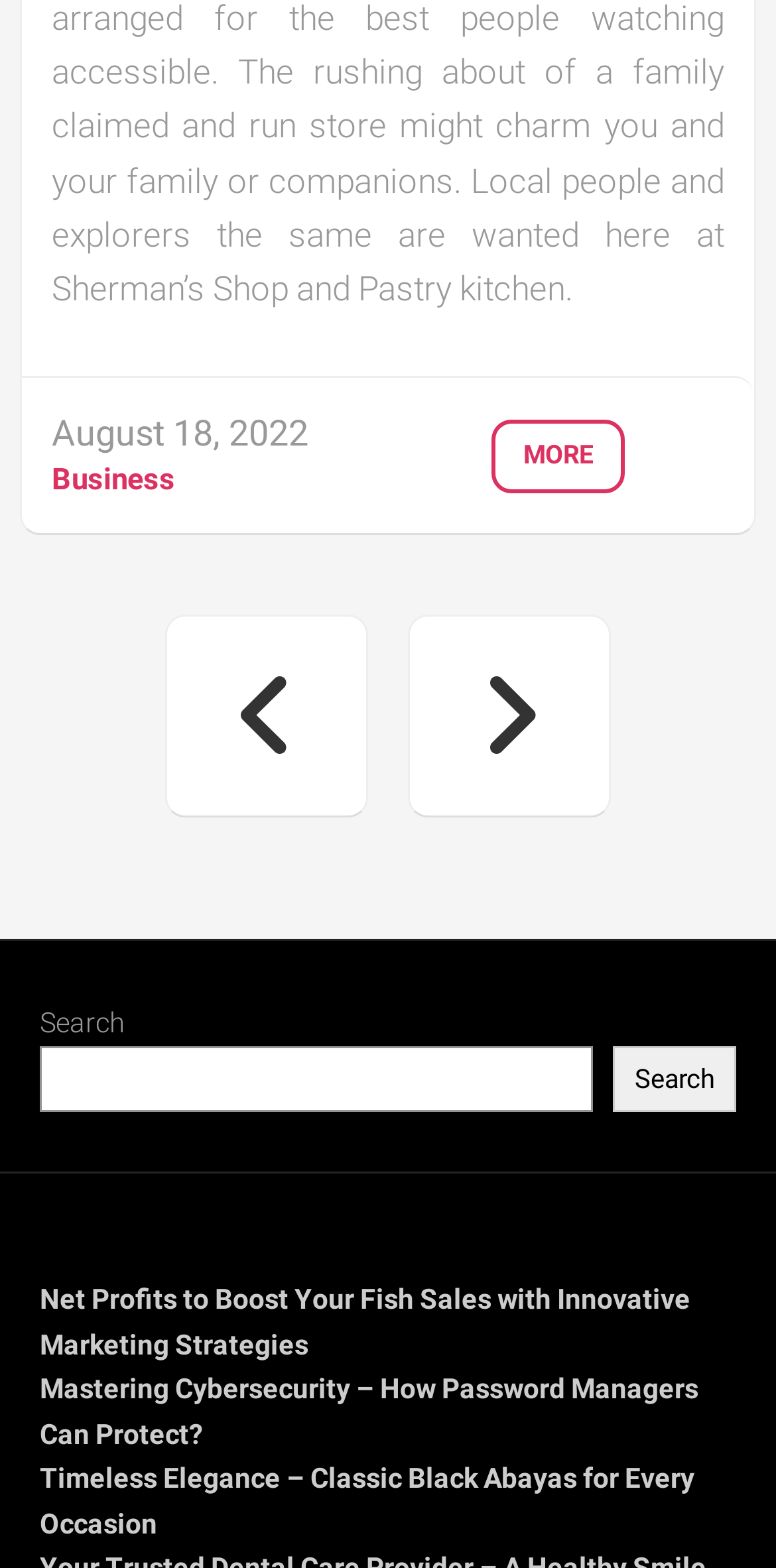Can you find the bounding box coordinates for the element that needs to be clicked to execute this instruction: "View recent post about Net Profits"? The coordinates should be given as four float numbers between 0 and 1, i.e., [left, top, right, bottom].

[0.051, 0.819, 0.89, 0.867]